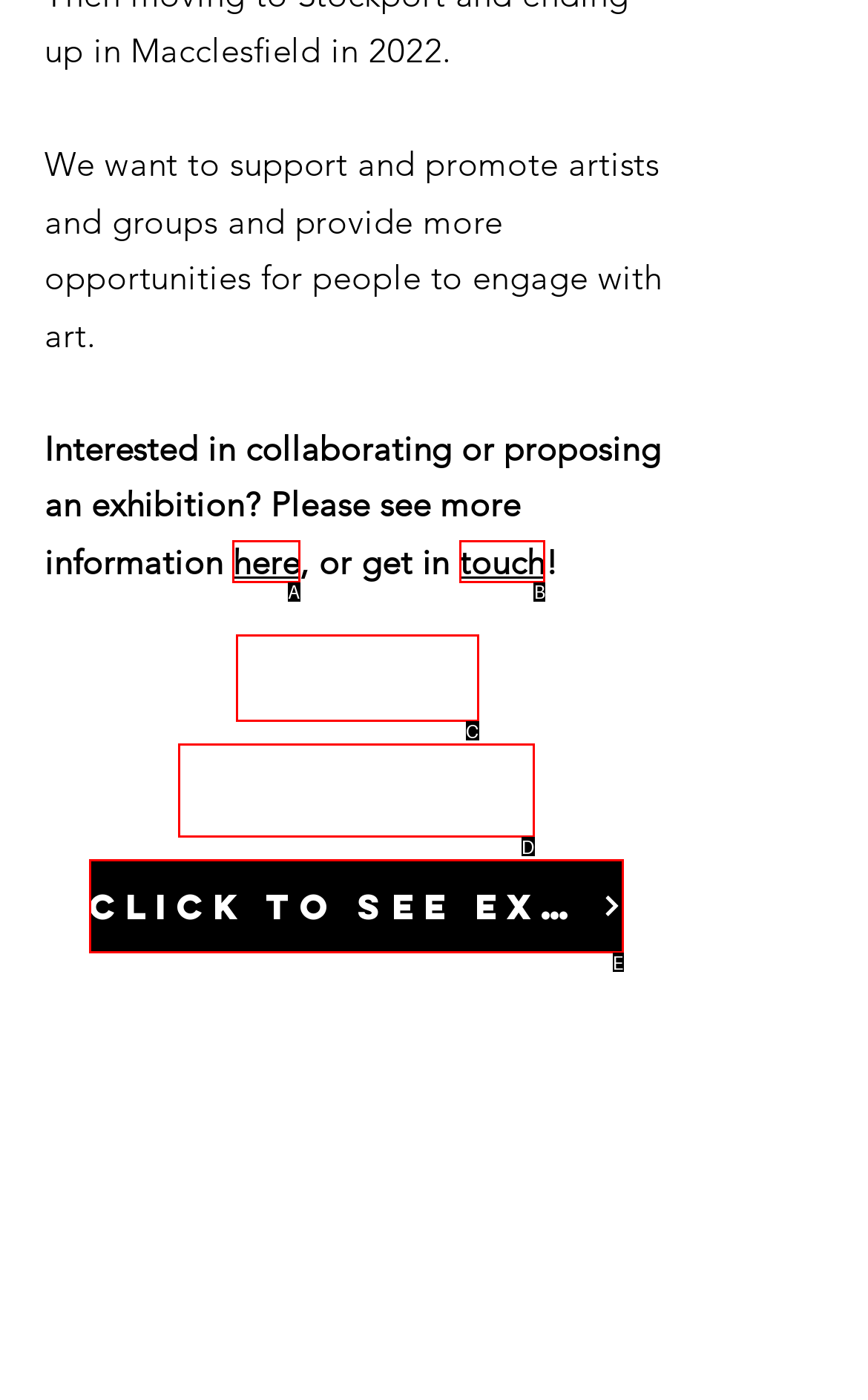Which HTML element matches the description: here?
Reply with the letter of the correct choice.

A